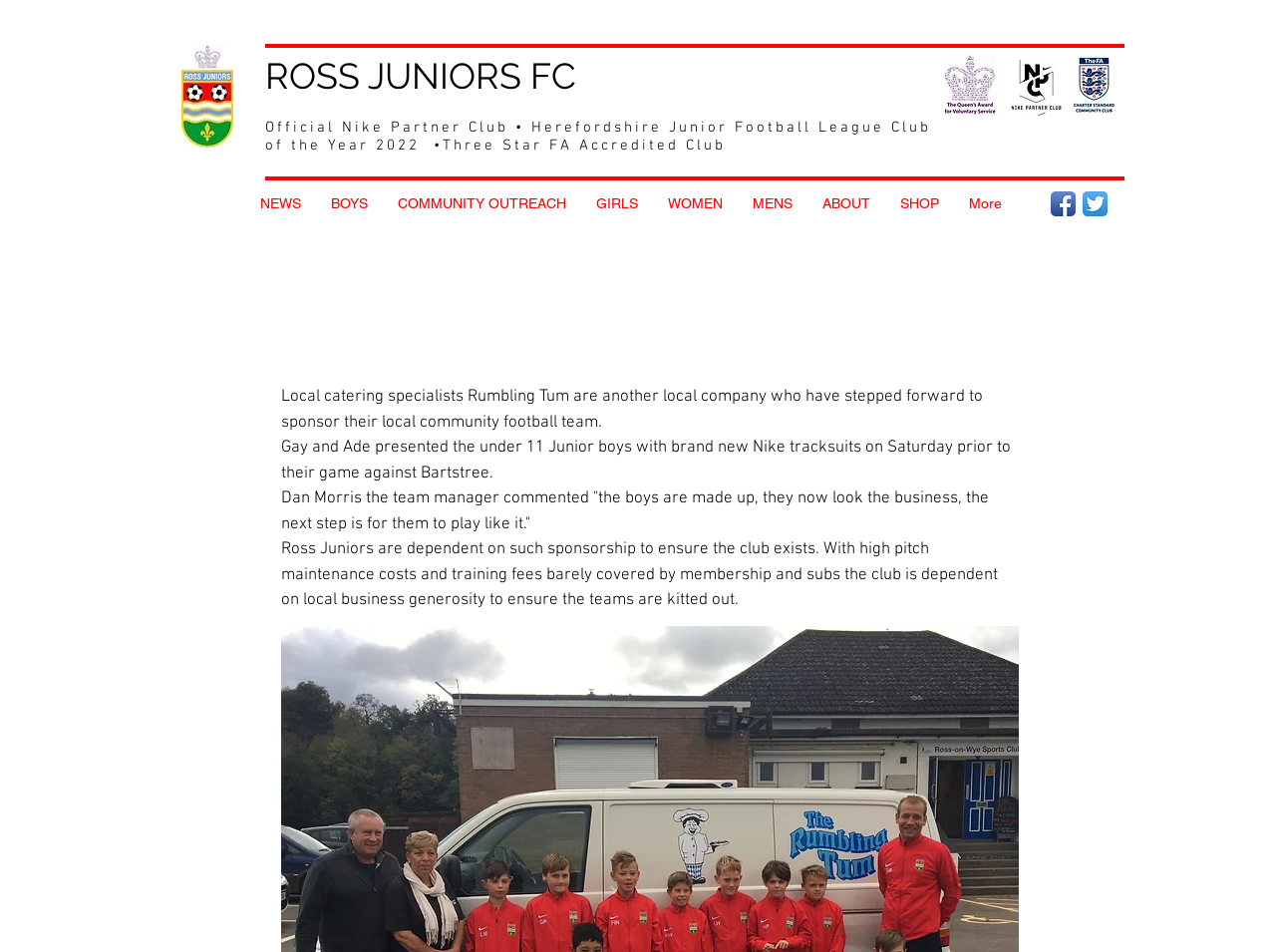Please find the bounding box coordinates (top-left x, top-left y, bottom-right x, bottom-right y) in the screenshot for the UI element described as follows: aria-label="Facebook App Icon"

[0.823, 0.201, 0.843, 0.227]